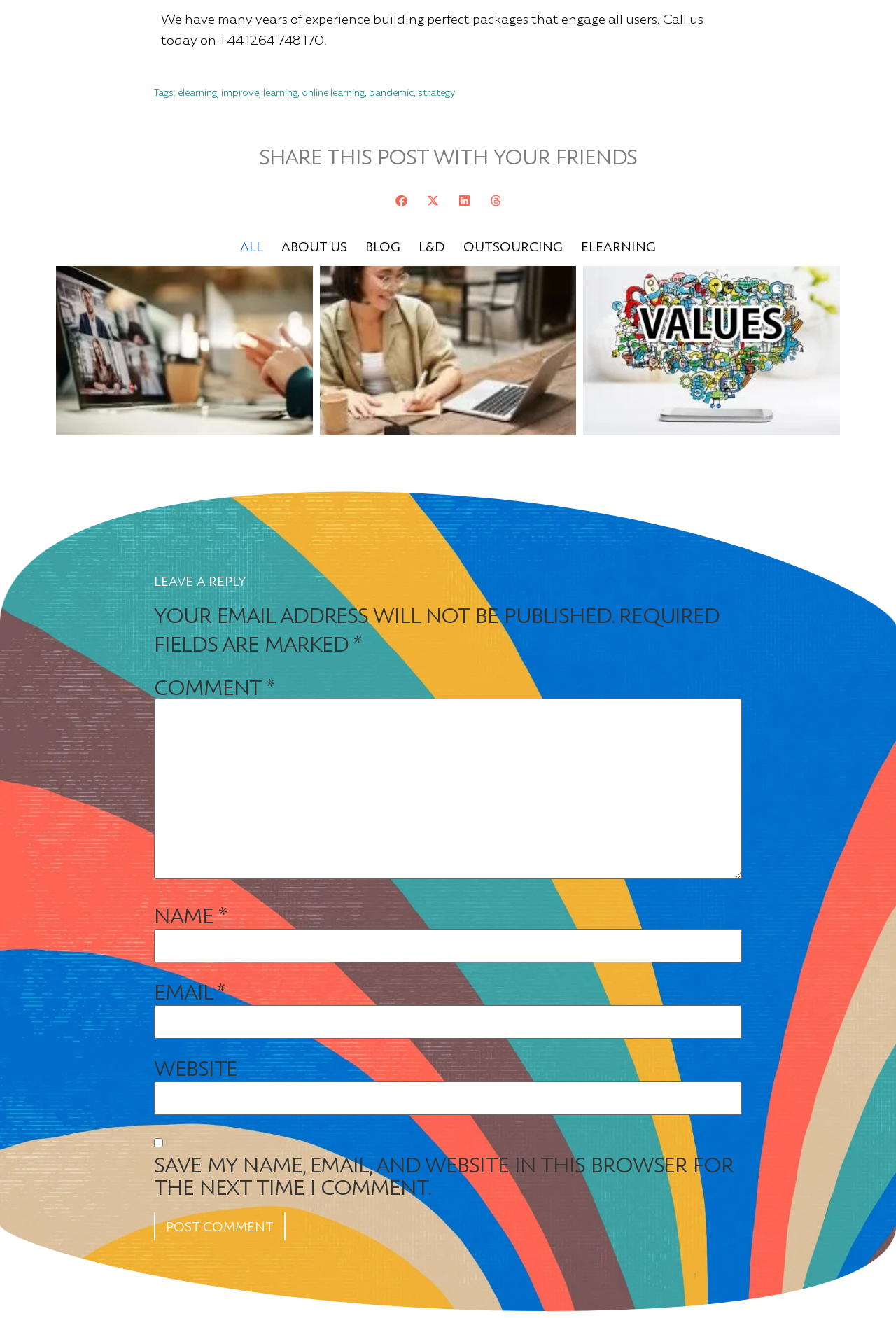What is required to leave a reply?
Please provide a comprehensive answer to the question based on the webpage screenshot.

To leave a reply, the required fields are marked with an asterisk, which are 'NAME', 'EMAIL', and 'COMMENT', as indicated by the static text 'REQUIRED FIELDS ARE MARKED'.